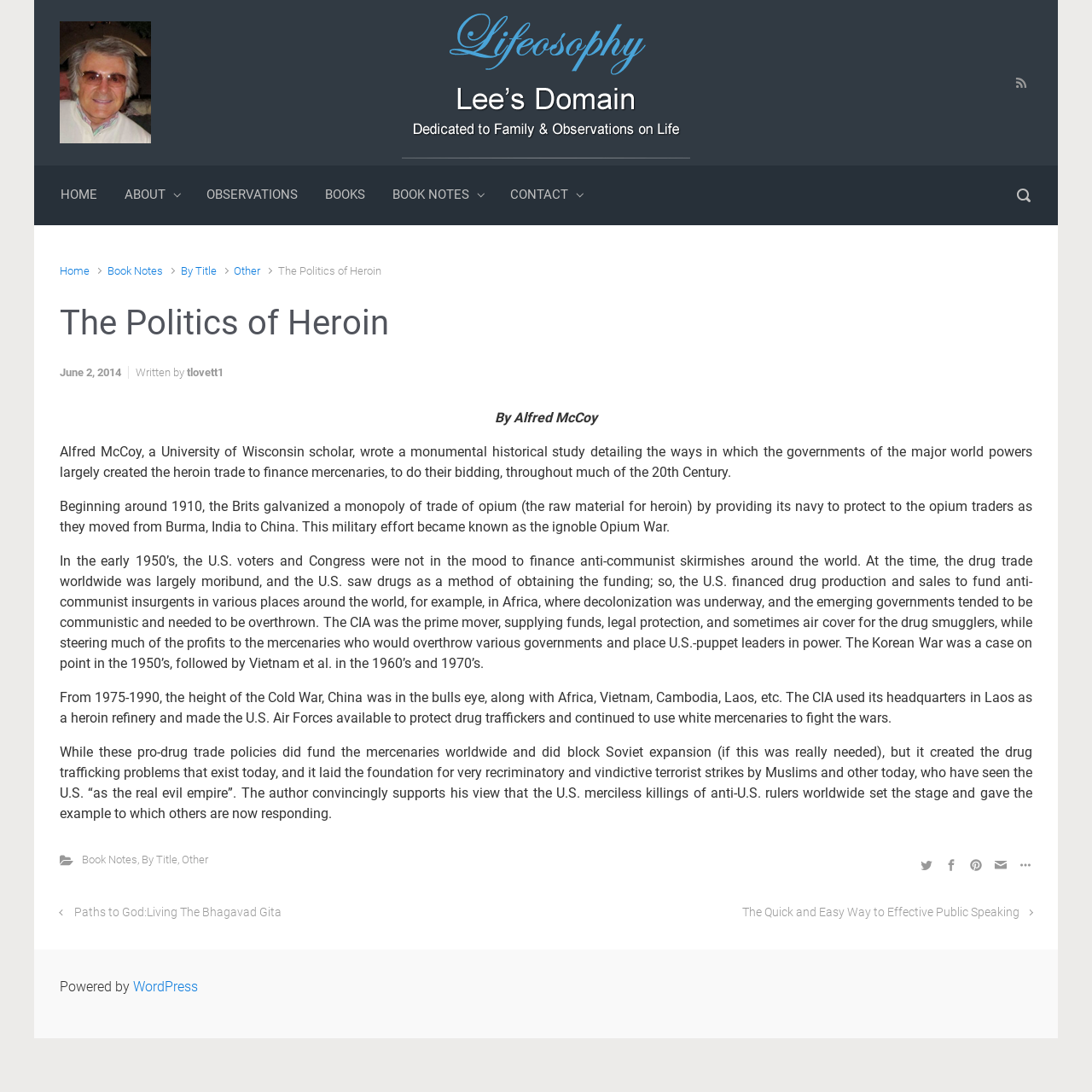Determine the bounding box coordinates of the element's region needed to click to follow the instruction: "Click the HOME link". Provide these coordinates as four float numbers between 0 and 1, formatted as [left, top, right, bottom].

[0.049, 0.158, 0.095, 0.2]